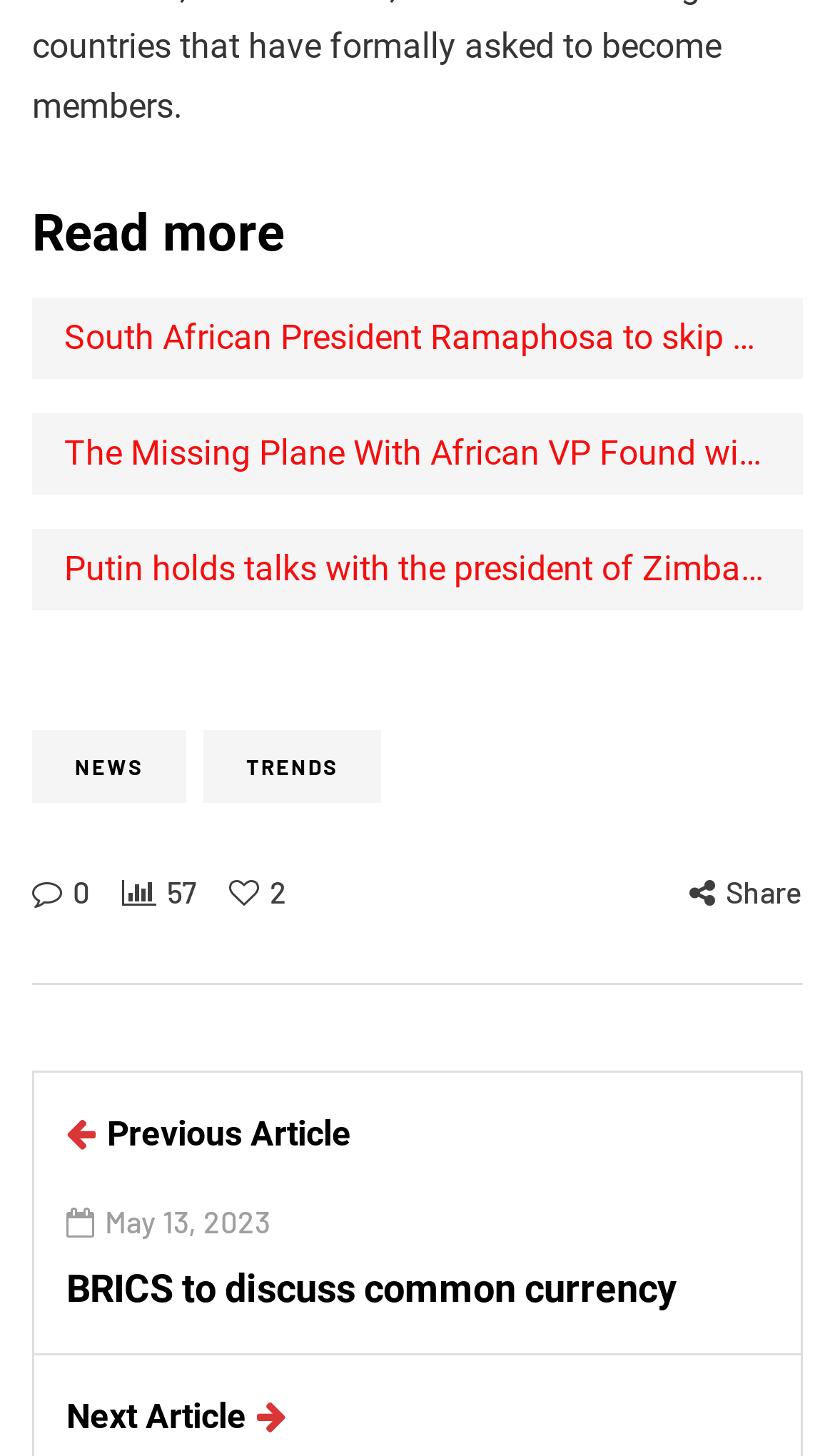Please predict the bounding box coordinates of the element's region where a click is necessary to complete the following instruction: "Read more about the news". The coordinates should be represented by four float numbers between 0 and 1, i.e., [left, top, right, bottom].

[0.038, 0.138, 0.962, 0.182]